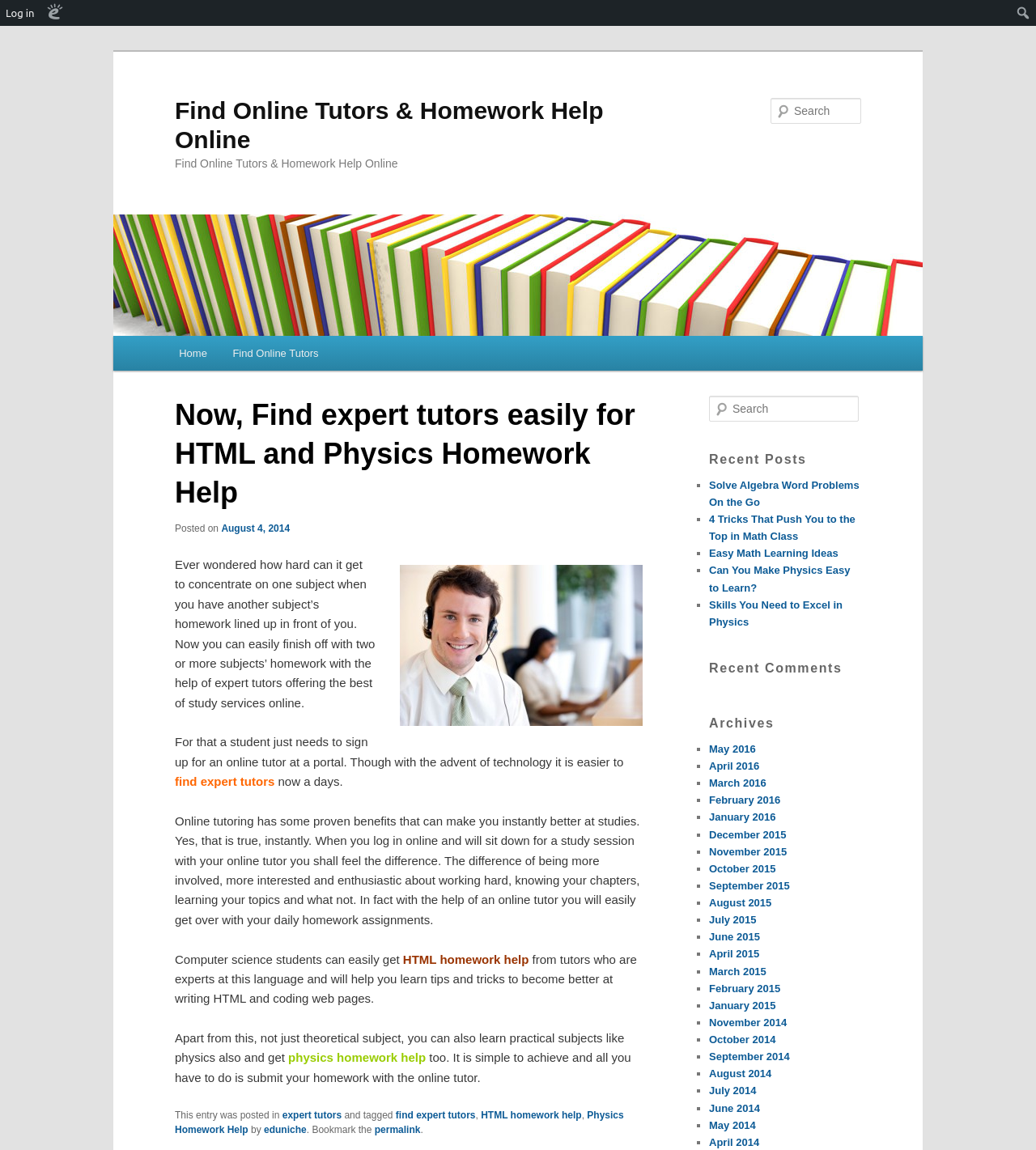What is the main subject discussed in the article?
Answer the question with a single word or phrase by looking at the picture.

Online tutoring